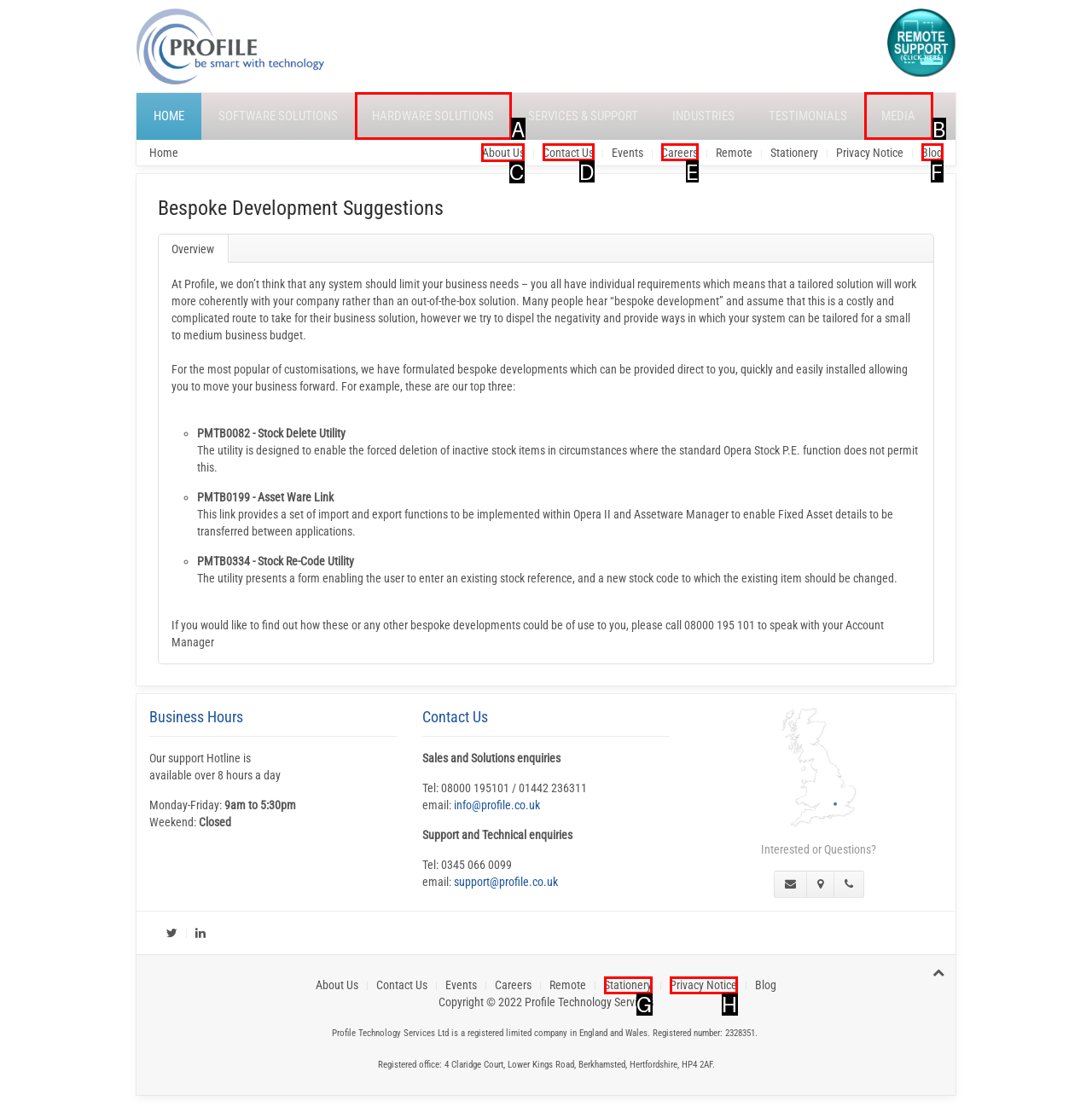Given the instruction: Click the About Us link, which HTML element should you click on?
Answer with the letter that corresponds to the correct option from the choices available.

C